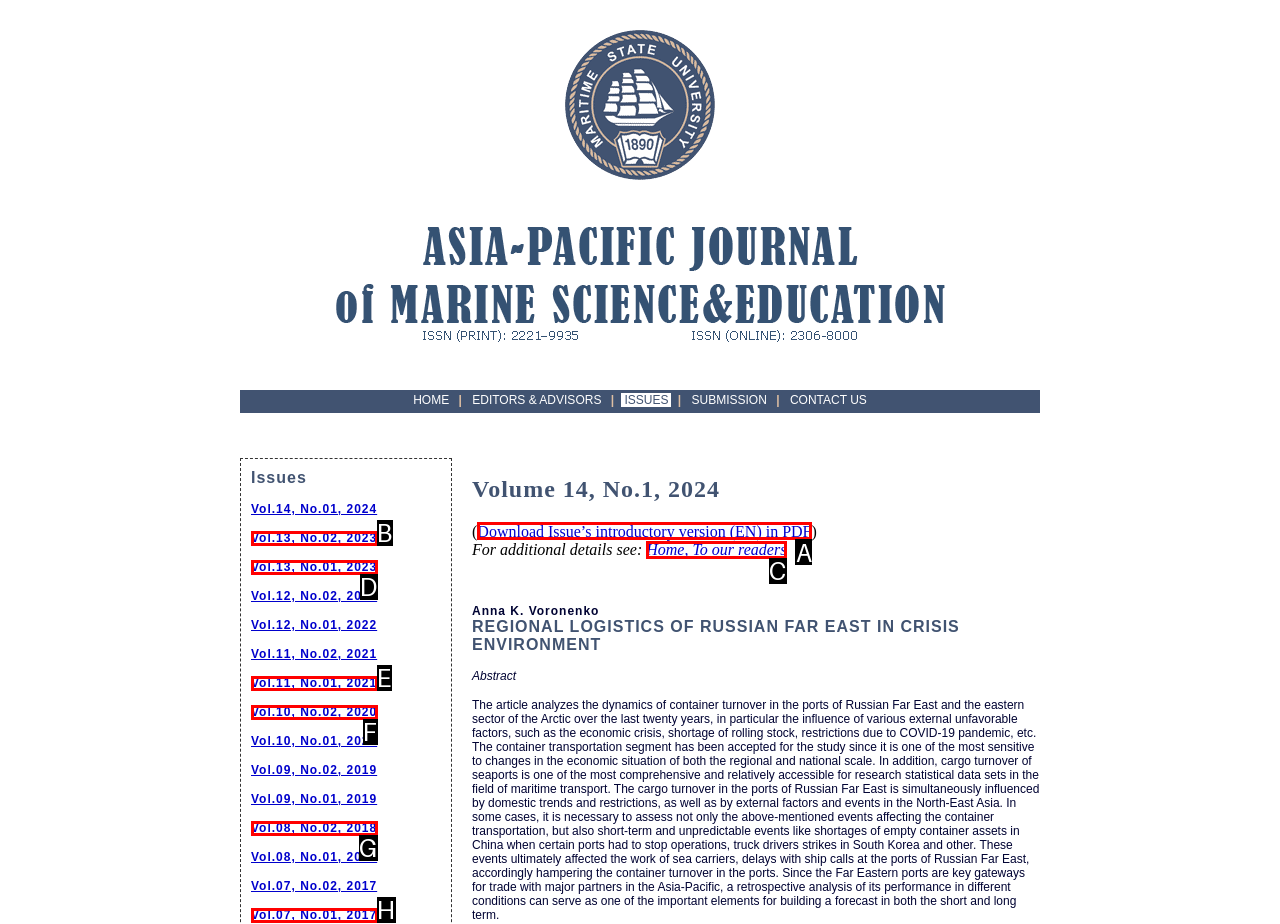Indicate which UI element needs to be clicked to fulfill the task: Download the introductory version of Volume 14, No.1, 2024 in PDF
Answer with the letter of the chosen option from the available choices directly.

A